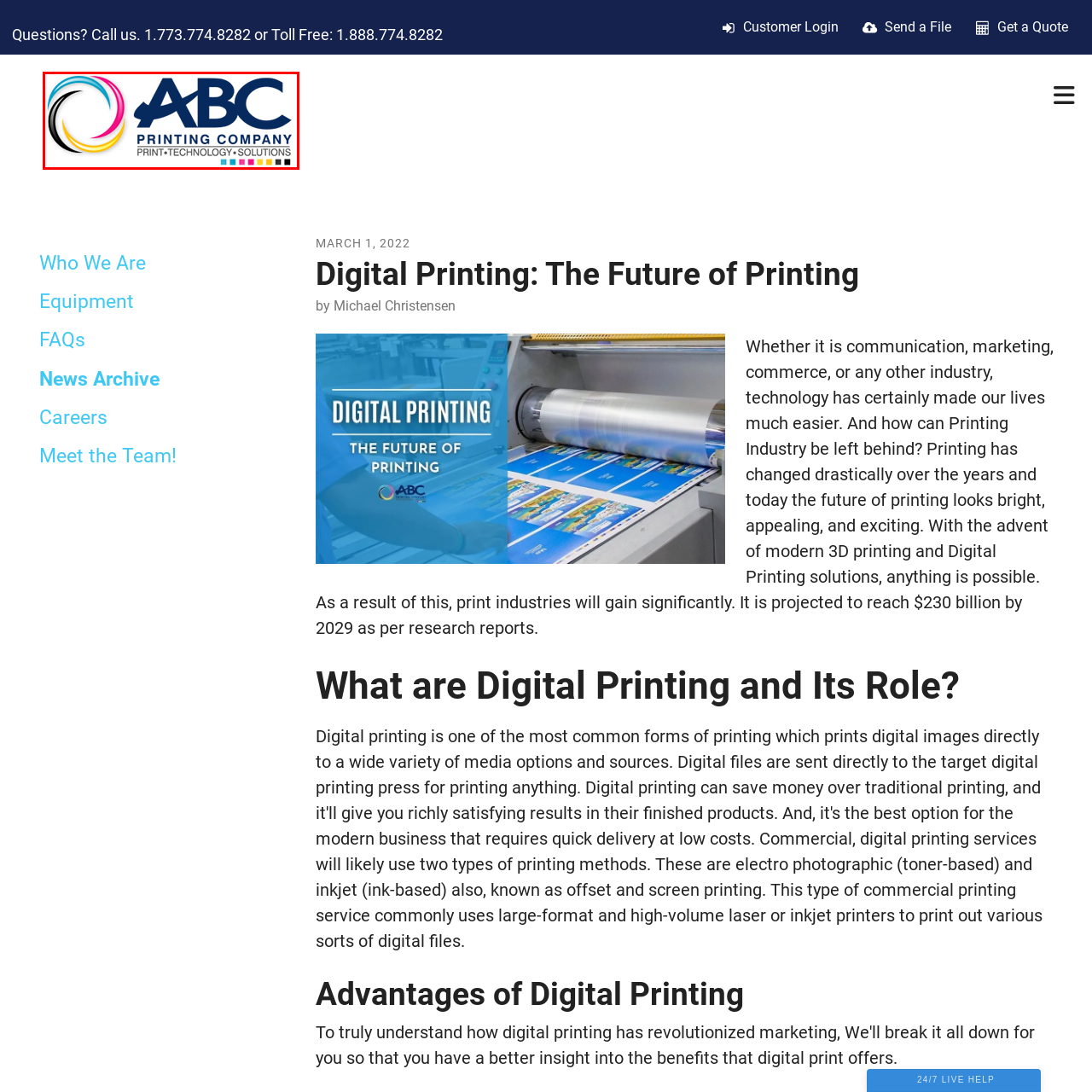Construct a detailed caption for the image enclosed in the red box.

The image features the logo of ABC Printing Company, prominently displaying the company's name in bold blue letters. Accompanying the name, the logo includes the tagline "PRINT • TECHNOLOGY • SOLUTIONS," emphasizing the company's focus on innovative printing technologies and comprehensive solutions. Surrounding the name is a dynamic swirl of colors—cyan, magenta, yellow, and black—symbolizing the vibrant and diverse aspects of the printing industry. This design reflects both creativity and professionalism, making a strong impression for a company dedicated to modern and effective printing solutions.